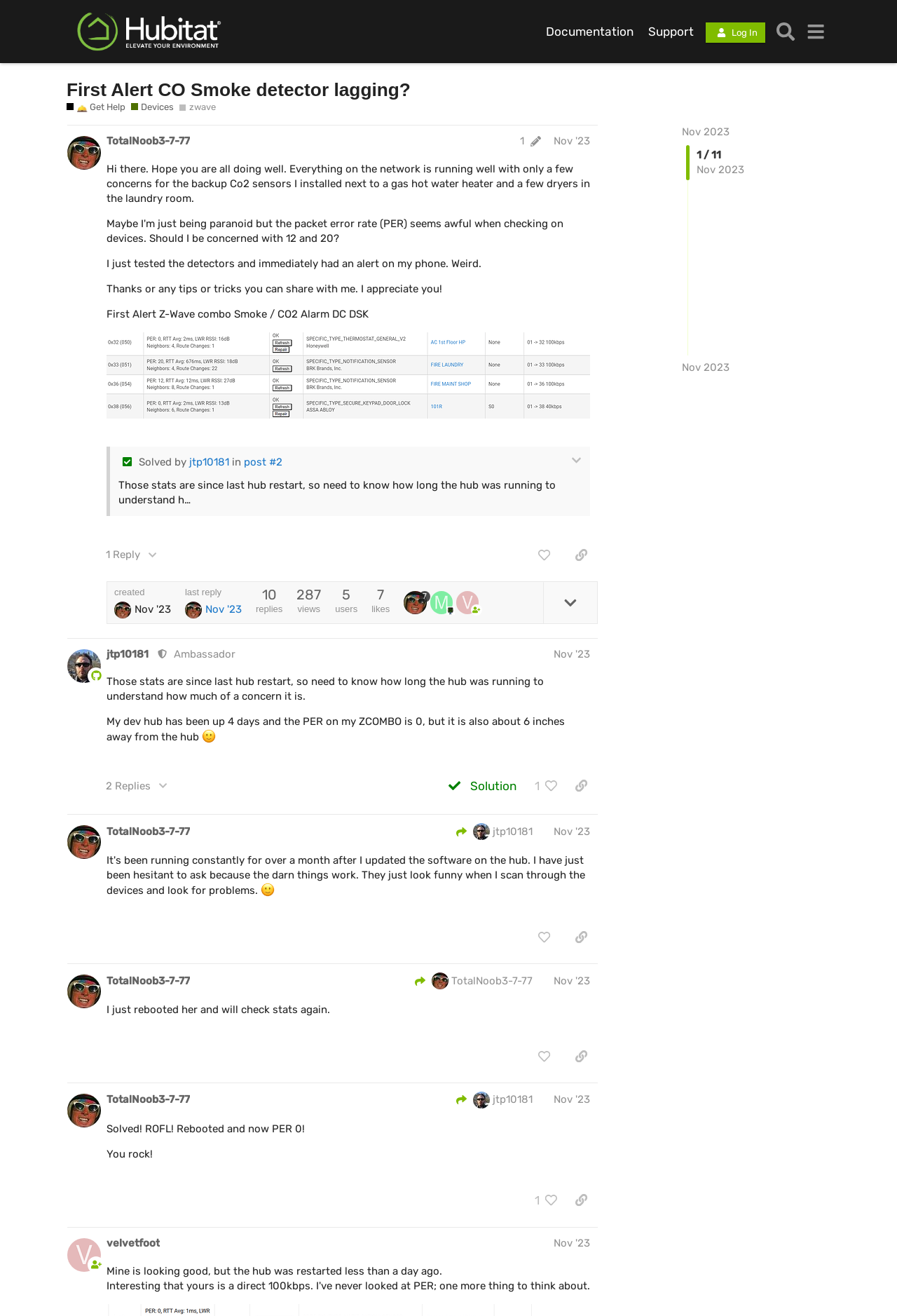Please find the bounding box coordinates of the element's region to be clicked to carry out this instruction: "Click on the 'Log In' button".

[0.787, 0.017, 0.853, 0.033]